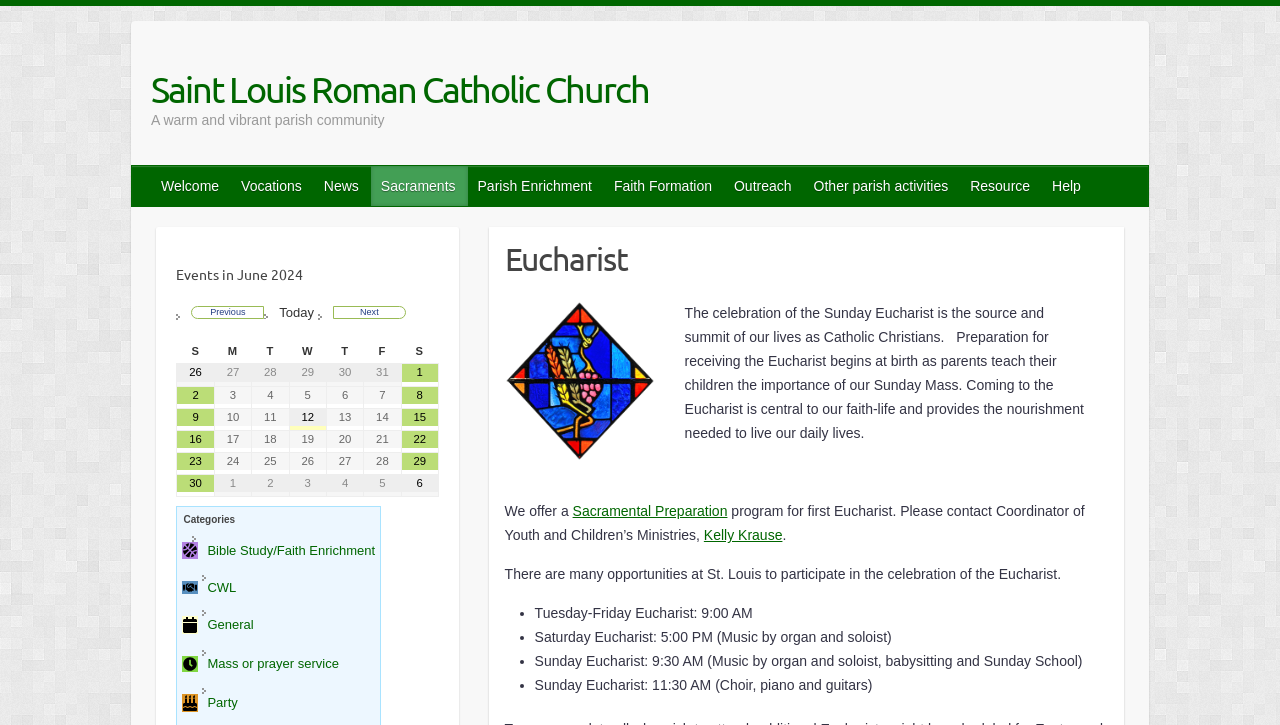Determine the bounding box coordinates for the clickable element required to fulfill the instruction: "Click on the 'Next' link". Provide the coordinates as four float numbers between 0 and 1, i.e., [left, top, right, bottom].

[0.26, 0.422, 0.317, 0.44]